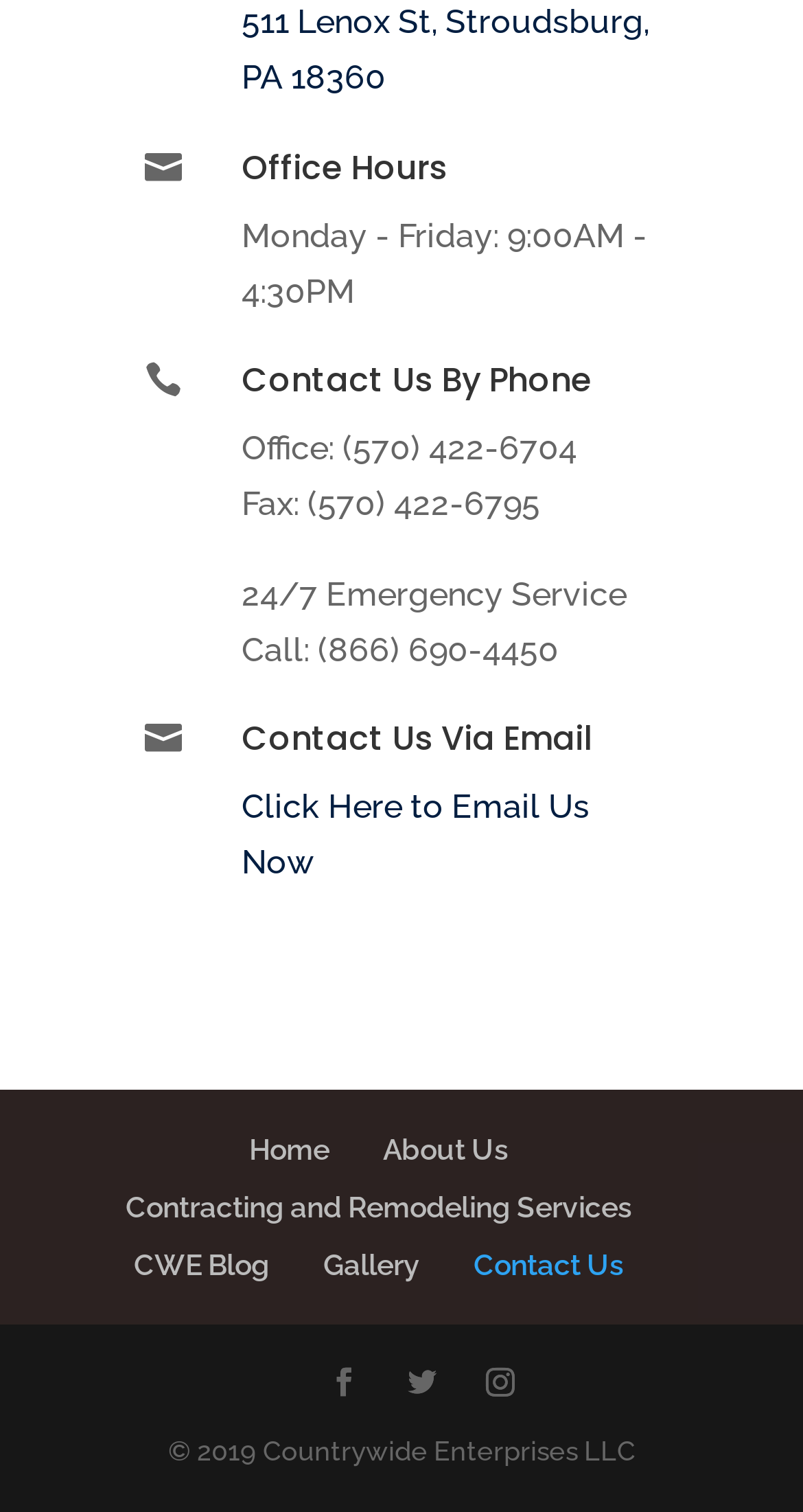Find the bounding box coordinates of the area that needs to be clicked in order to achieve the following instruction: "Email us now". The coordinates should be specified as four float numbers between 0 and 1, i.e., [left, top, right, bottom].

[0.3, 0.521, 0.734, 0.584]